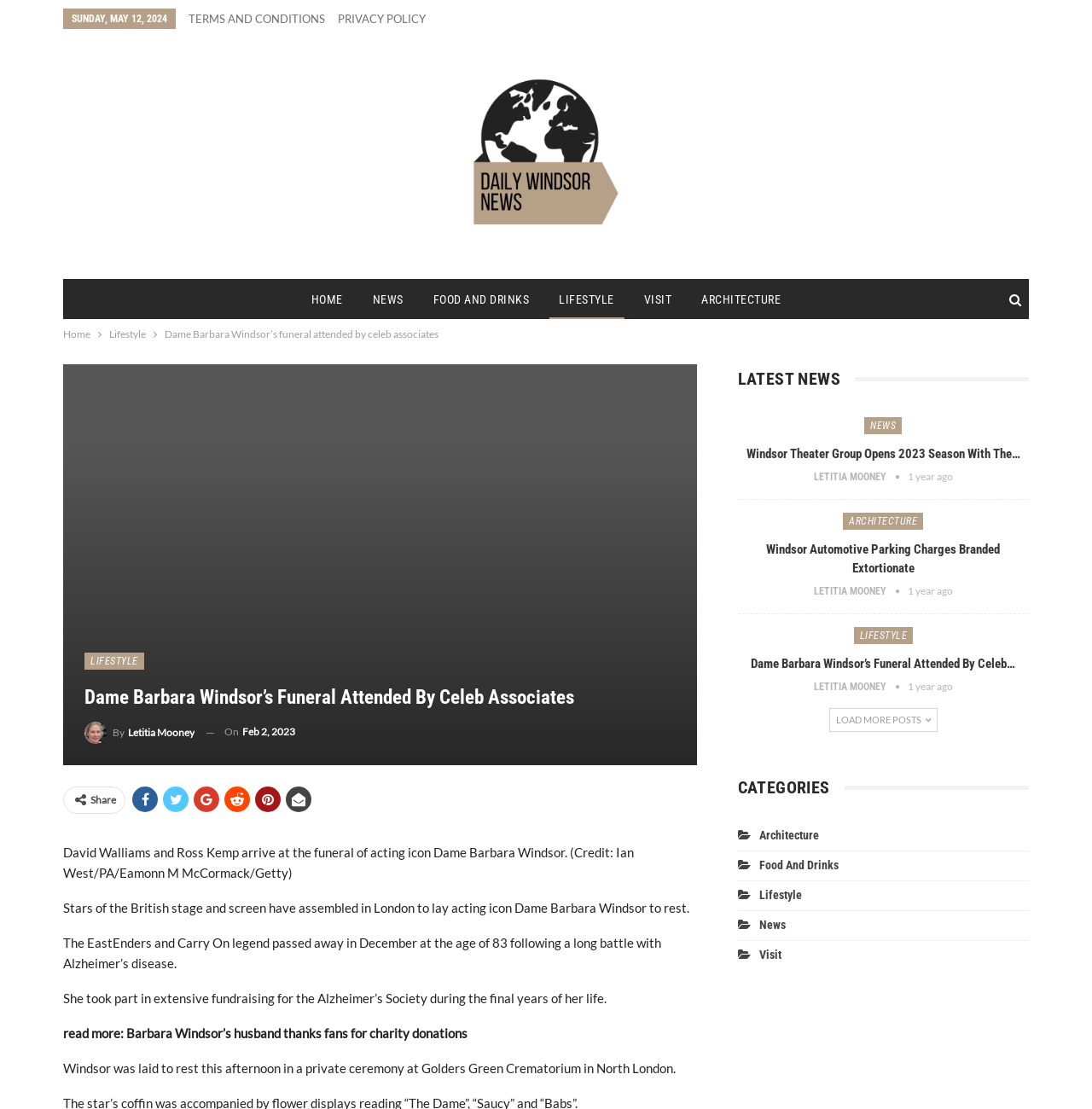Pinpoint the bounding box coordinates for the area that should be clicked to perform the following instruction: "Visit the 'LIFESTYLE' section".

[0.503, 0.252, 0.572, 0.288]